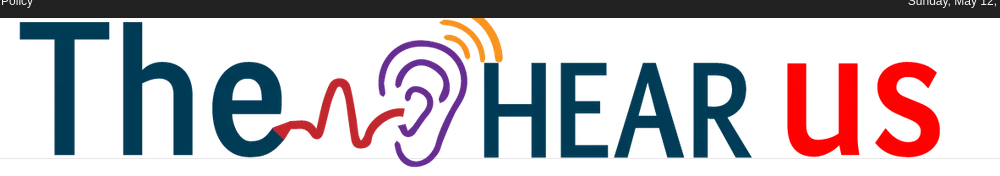Generate a detailed narrative of the image.

The image features a dynamic and engaging logo for "The Hear Us," which combines both text and graphic elements. The word "The" is presented in a deep blue hue, leading into "HEAR," which is designed to emphasize sound and communication with a stylized ear symbol integrated into the lettering. Vibrant colors like purple, orange, and red flow through the design, symbolizing connectivity and inclusivity. The text transitions into "us" in a bold red, reinforcing a sense of community and shared experience. This logo conveys an inviting and modern message about hearing and voice, making it a compelling visual for the associated content.